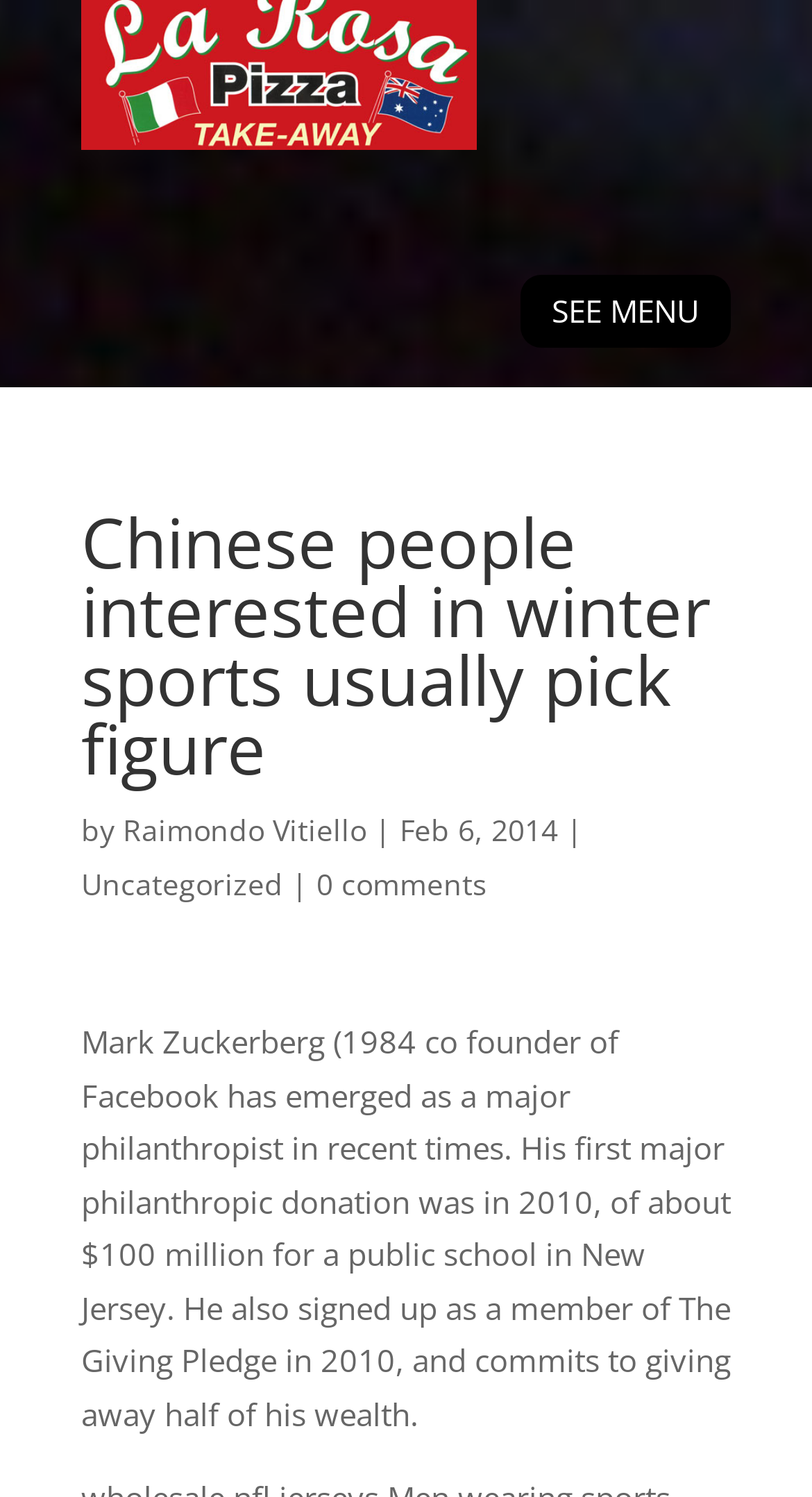Craft a detailed narrative of the webpage's structure and content.

The webpage appears to be a blog post or article page. At the top, there is a prominent link labeled "SEE MENU" positioned roughly in the middle of the page. Below this link, there is a heading that reads "Chinese people interested in winter sports usually pick figure", which spans most of the page's width.

Underneath the heading, there is a byline section that includes the text "by", followed by a link to the author's name, "Raimondo Vitiello", and then a vertical bar symbol. To the right of the byline section, there is a date stamp that reads "Feb 6, 2014".

Further down, there are two links positioned side by side: "Uncategorized" and "0 comments". The "Uncategorized" link is located on the left, while the "0 comments" link is on the right.

The main content of the page is a block of text that occupies most of the page's width. The text discusses Mark Zuckerberg's philanthropic efforts, including his donation to a public school in New Jersey and his membership in The Giving Pledge.